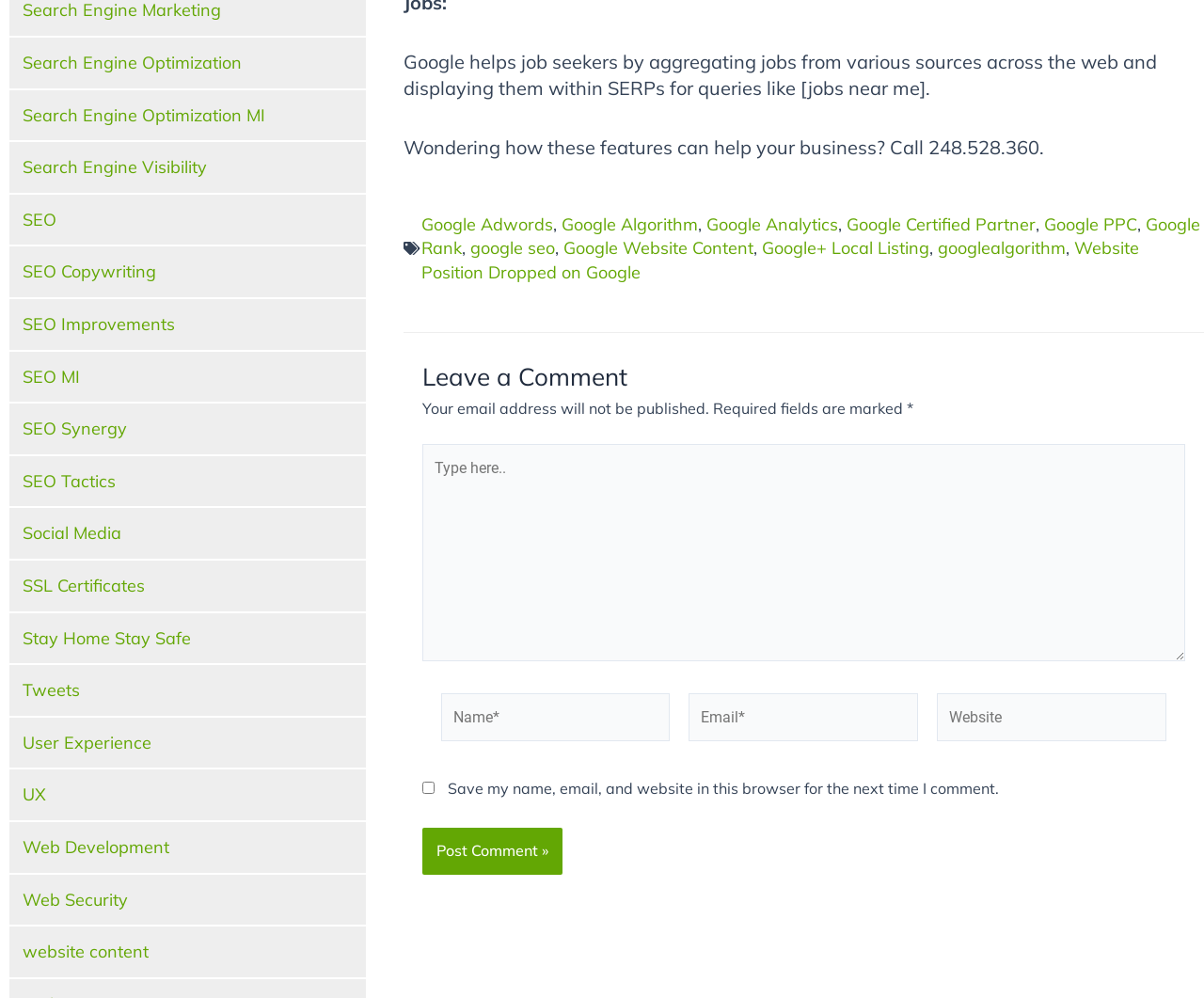What is the phone number mentioned on the webpage?
Please provide a single word or phrase answer based on the image.

248.528.360